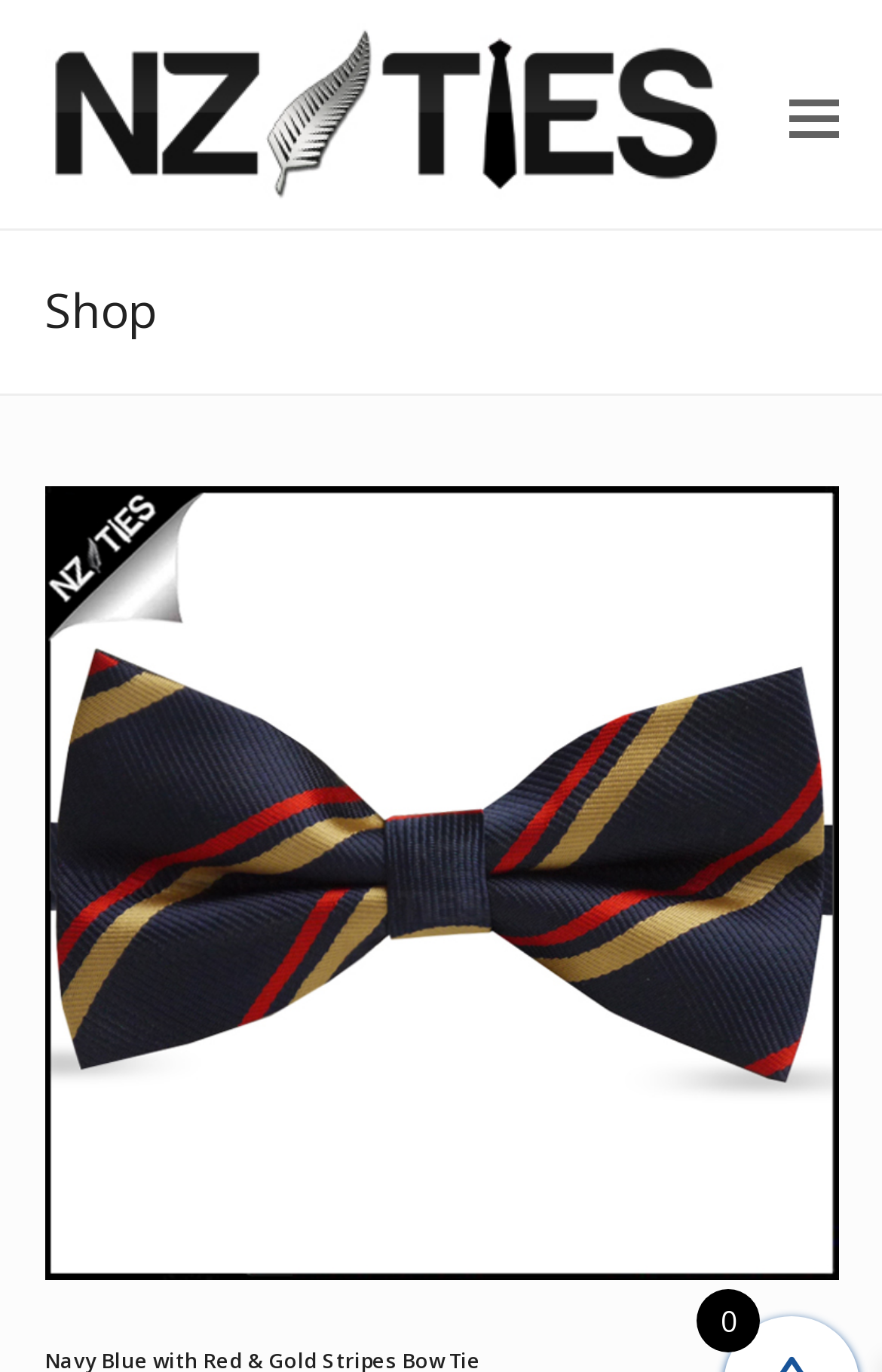Please specify the bounding box coordinates in the format (top-left x, top-left y, bottom-right x, bottom-right y), with all values as floating point numbers between 0 and 1. Identify the bounding box of the UI element described by: alt="NZ Ties"

[0.05, 0.016, 0.819, 0.15]